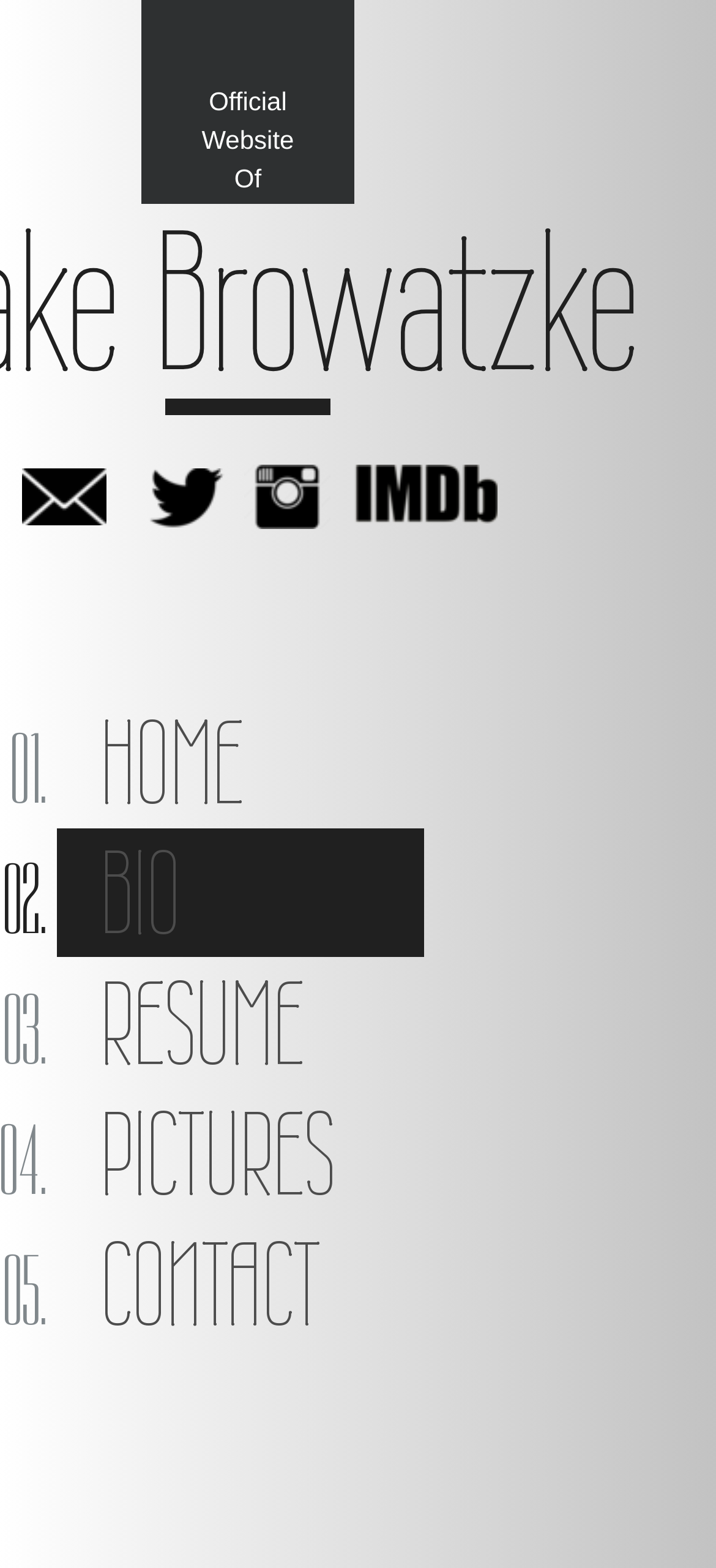Provide a brief response in the form of a single word or phrase:
What is the text above the menu items?

Official Website